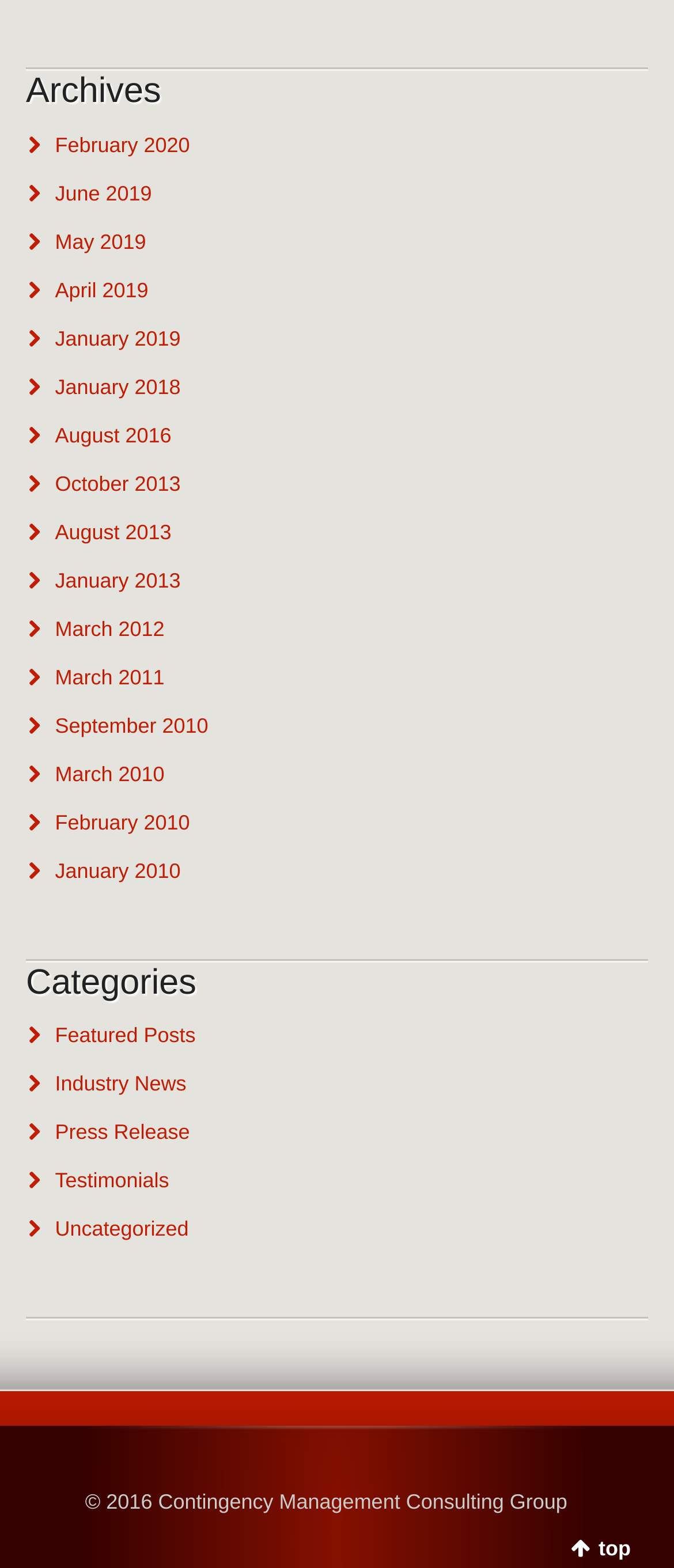Please identify the coordinates of the bounding box that should be clicked to fulfill this instruction: "Read the post 'A Transformed Educational Future: Exploring Extended Realities (XR)'".

None